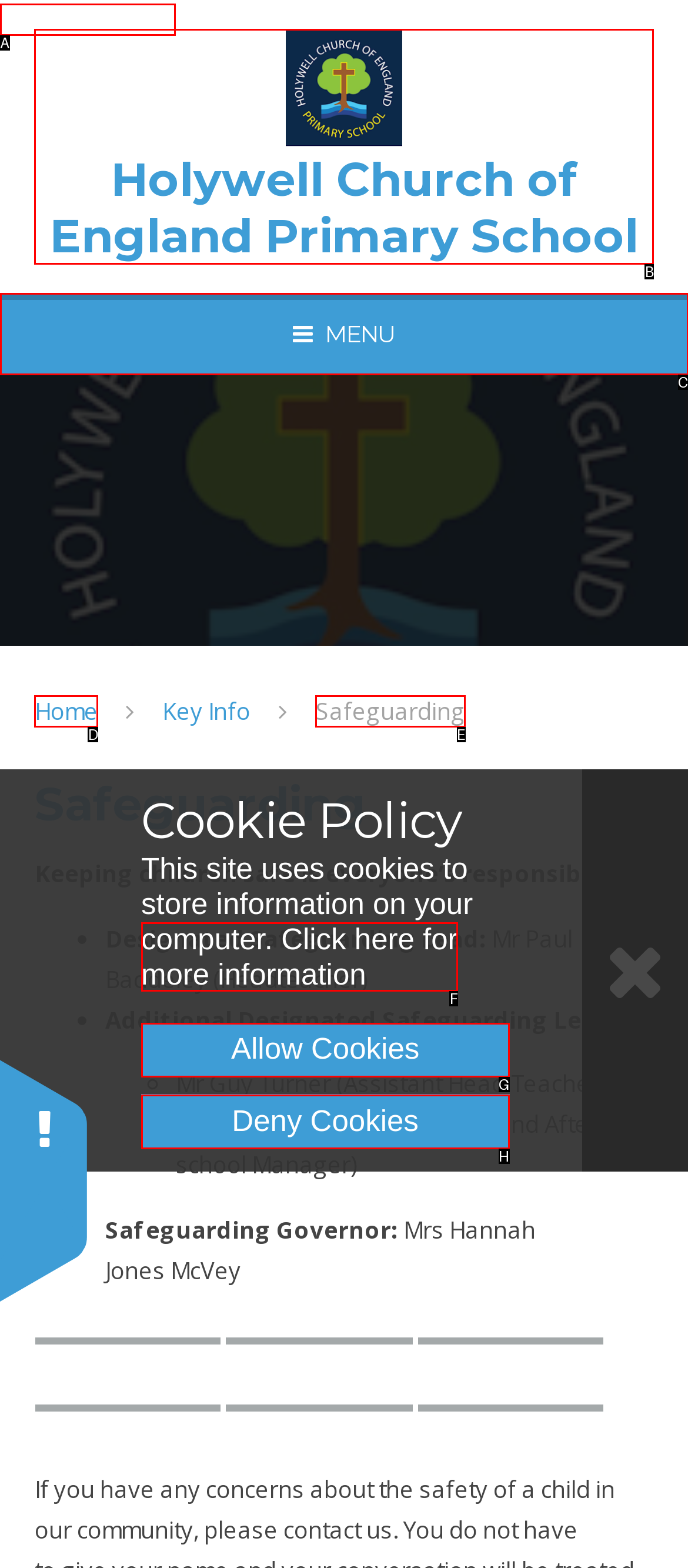Examine the description: Allow Cookies and indicate the best matching option by providing its letter directly from the choices.

G